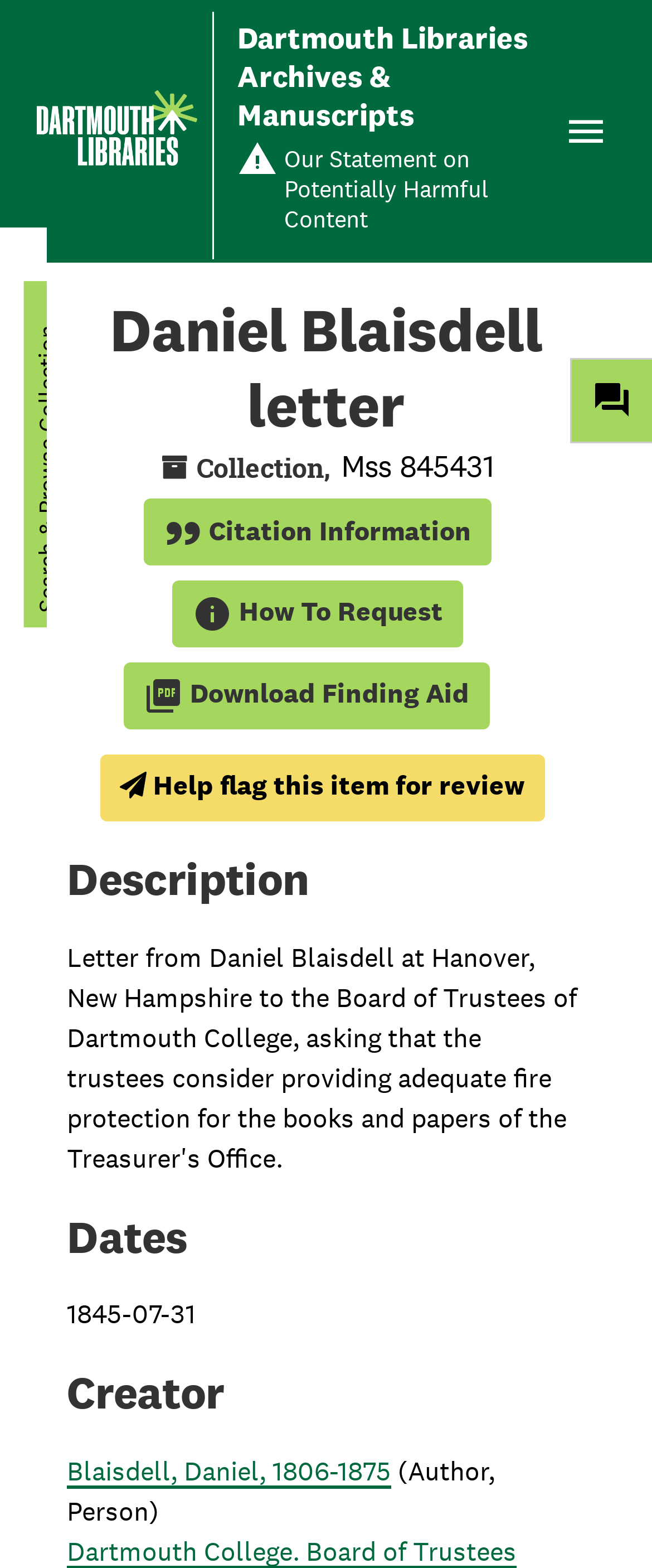What is the date of the letter?
Give a detailed response to the question by analyzing the screenshot.

The date of the letter can be found in the 'Dates' section of the webpage, which is located below the 'Description' section. The date is displayed as a static text element with the value '1845-07-31'.